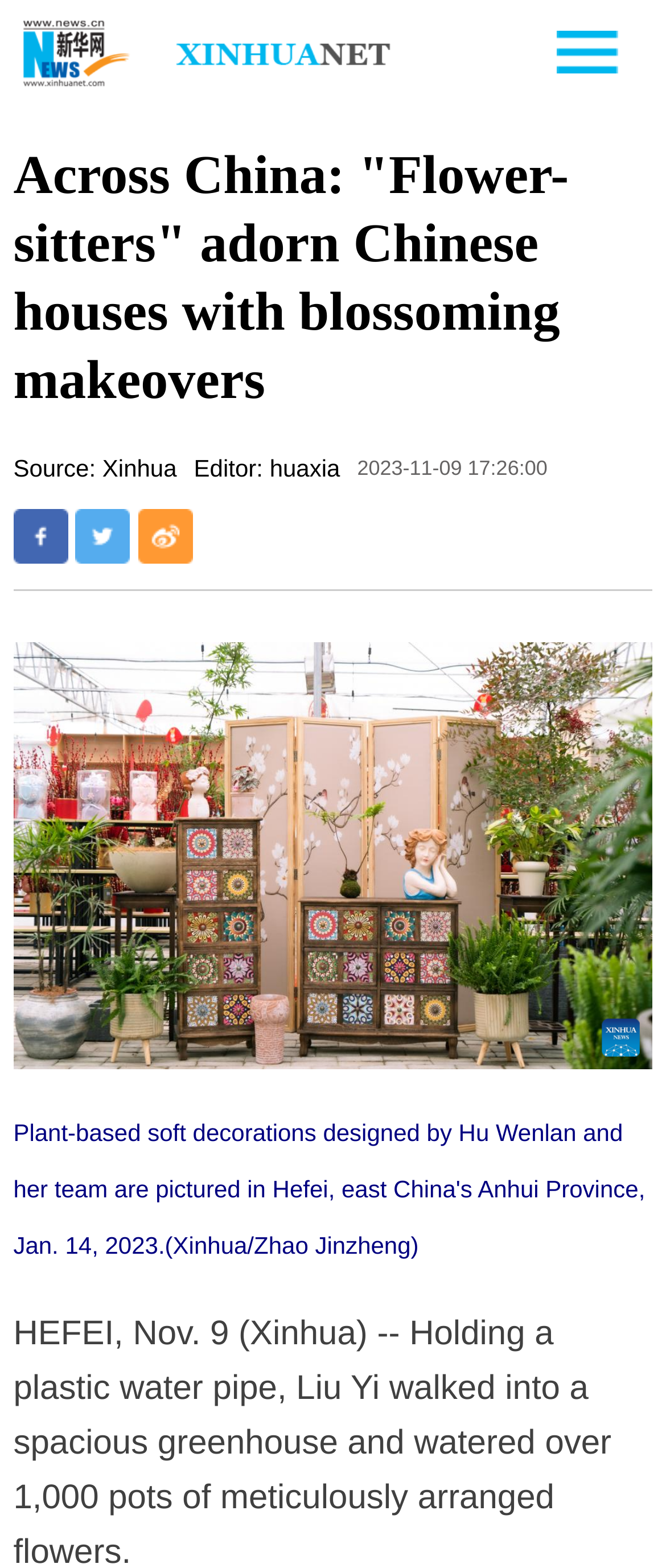Provide the bounding box coordinates of the UI element that matches the description: "title="分享到Twitter"".

[0.113, 0.325, 0.196, 0.36]